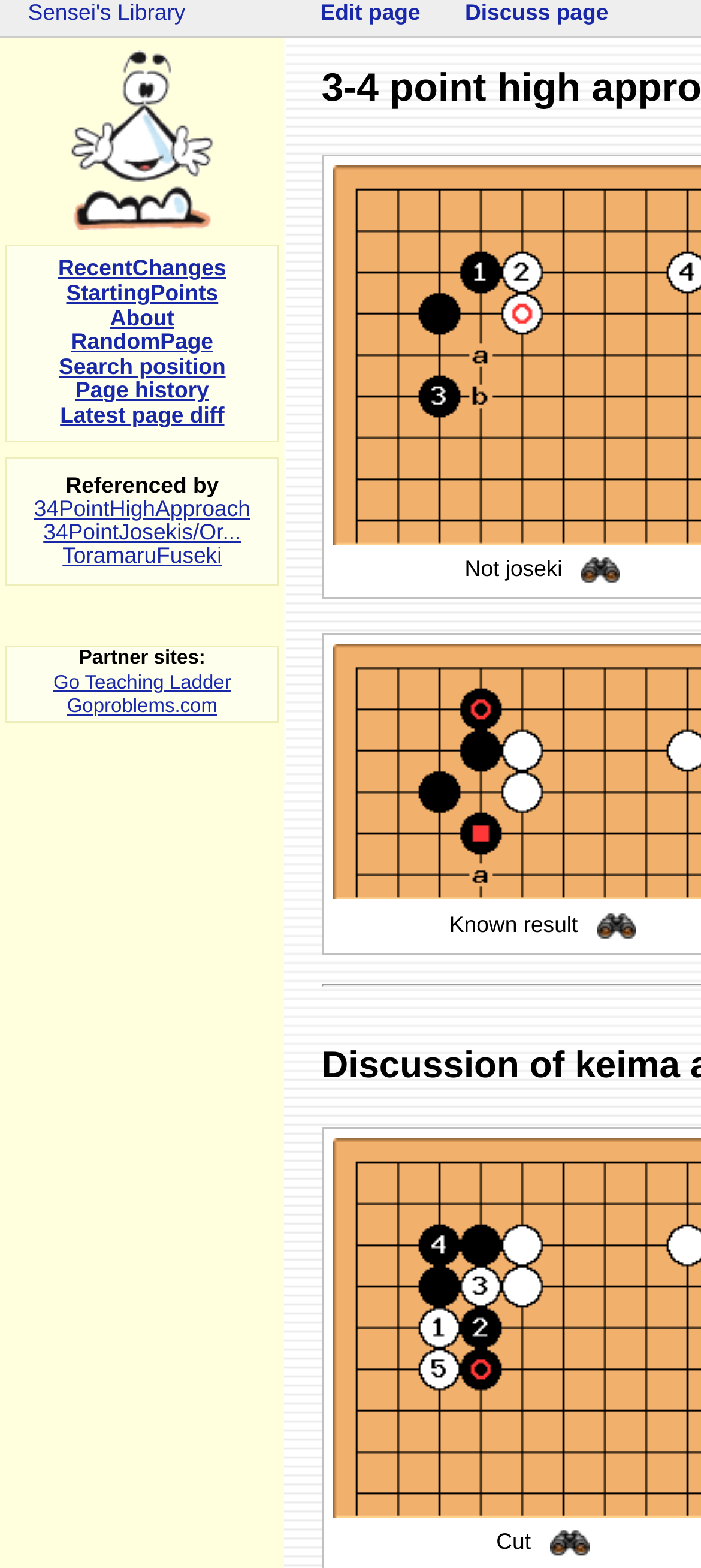Identify the bounding box coordinates necessary to click and complete the given instruction: "Go to Screening Equipment".

None